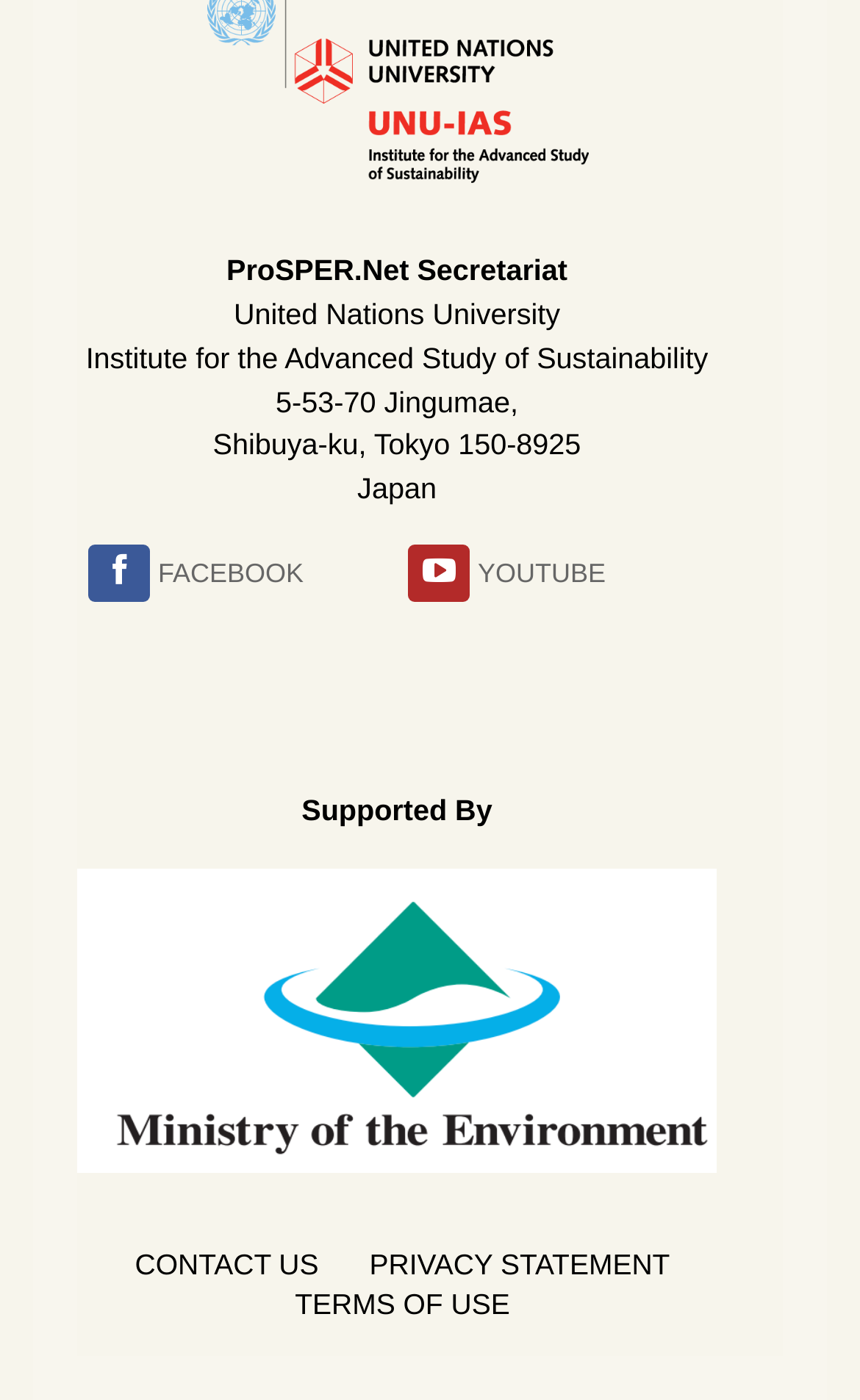Identify the bounding box for the described UI element. Provide the coordinates in (top-left x, top-left y, bottom-right x, bottom-right y) format with values ranging from 0 to 1: Facebook

[0.184, 0.395, 0.353, 0.422]